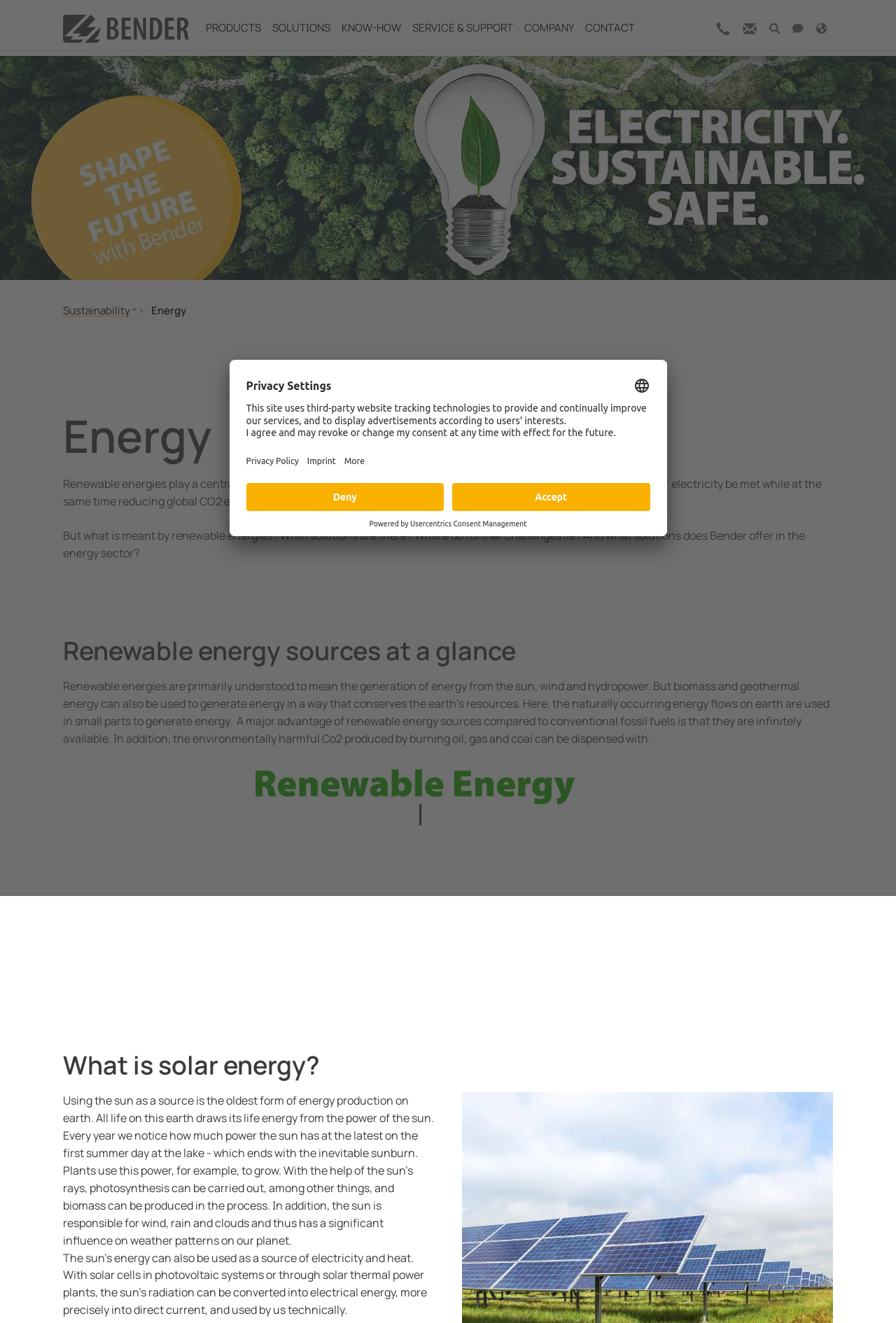How many buttons are there in the privacy settings dialog?
Please answer the question with a detailed response using the information from the screenshot.

The privacy settings dialog is located at the bottom left corner of the webpage, and it contains three buttons: 'Deny', 'Accept', and 'More'. Therefore, there are 3 buttons in the privacy settings dialog.